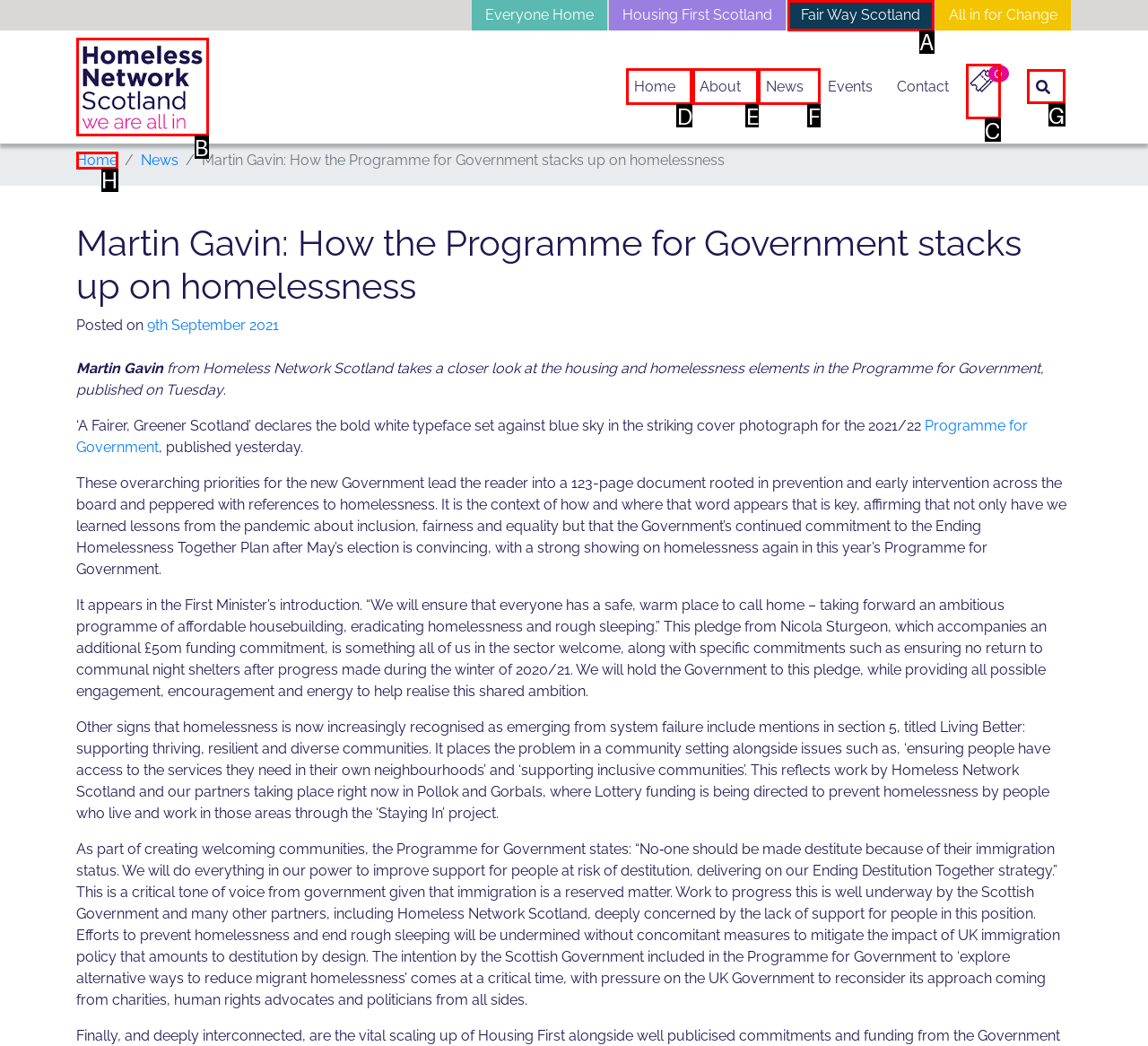From the given options, choose the one to complete the task: Click the 'Home' link
Indicate the letter of the correct option.

D